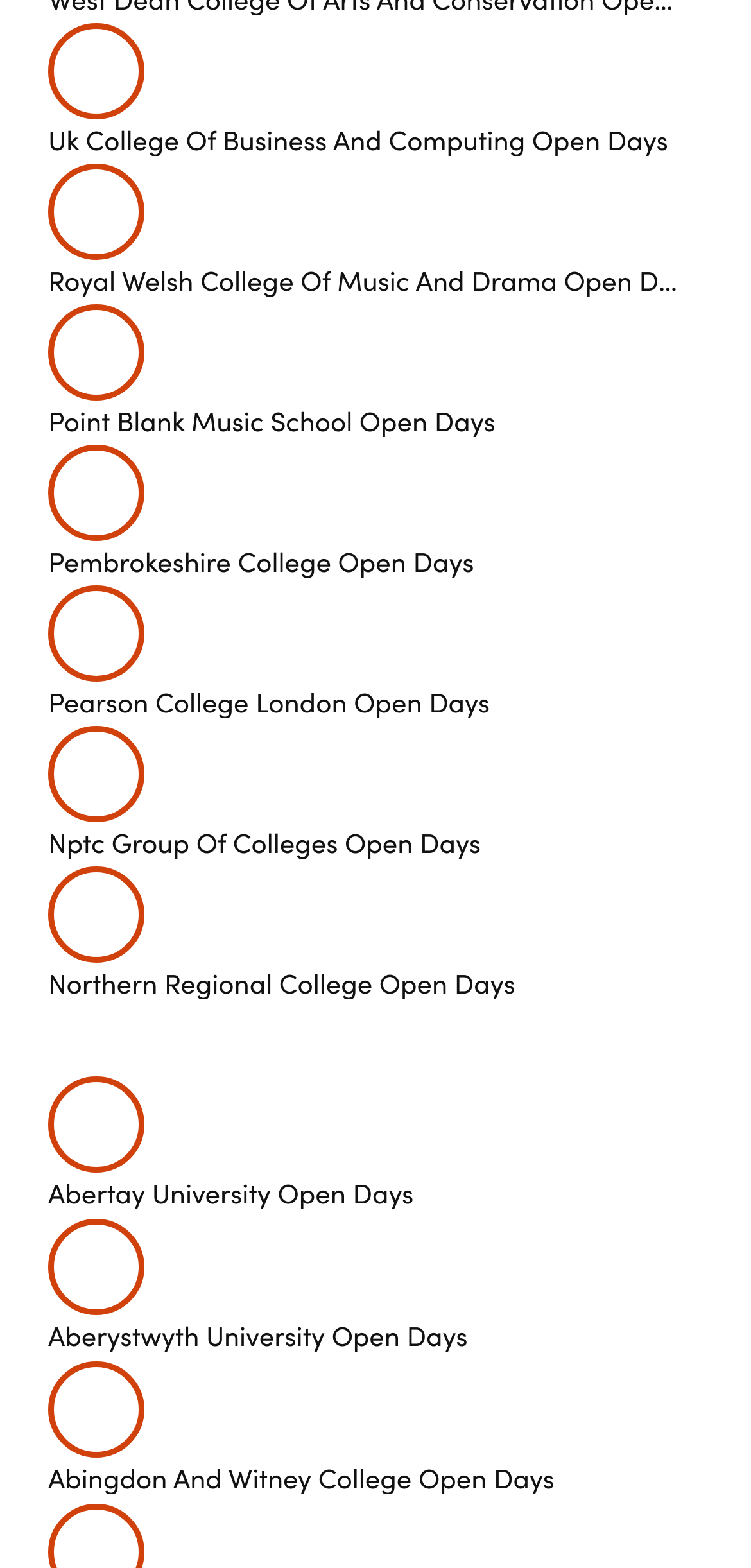Please identify the bounding box coordinates of the element that needs to be clicked to execute the following command: "Explore Royal Welsh College Of Music And Drama Open Days". Provide the bounding box using four float numbers between 0 and 1, formatted as [left, top, right, bottom].

[0.064, 0.168, 0.932, 0.191]